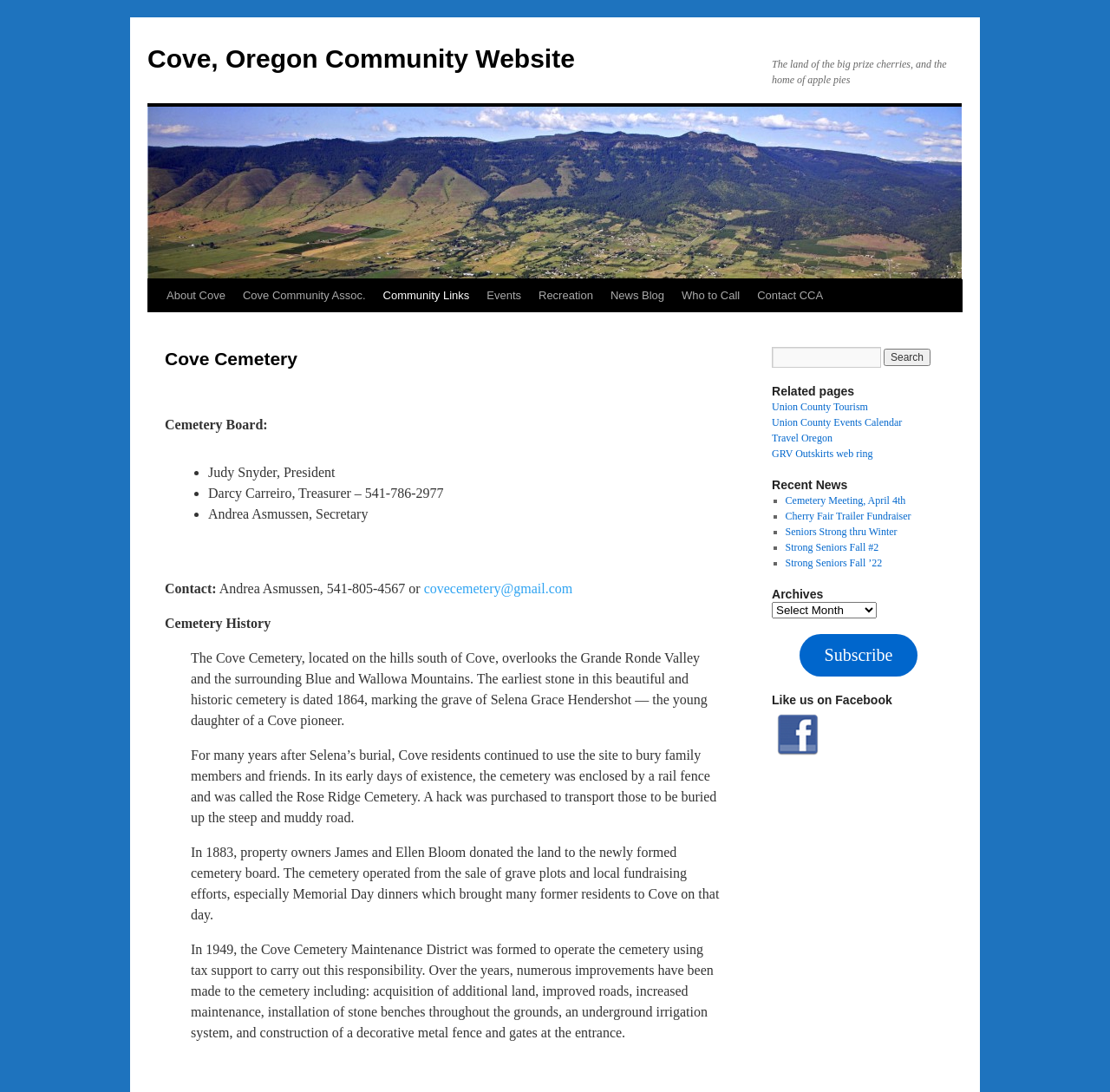Please answer the following query using a single word or phrase: 
What is the year when the Cove Cemetery Maintenance District was formed?

1949